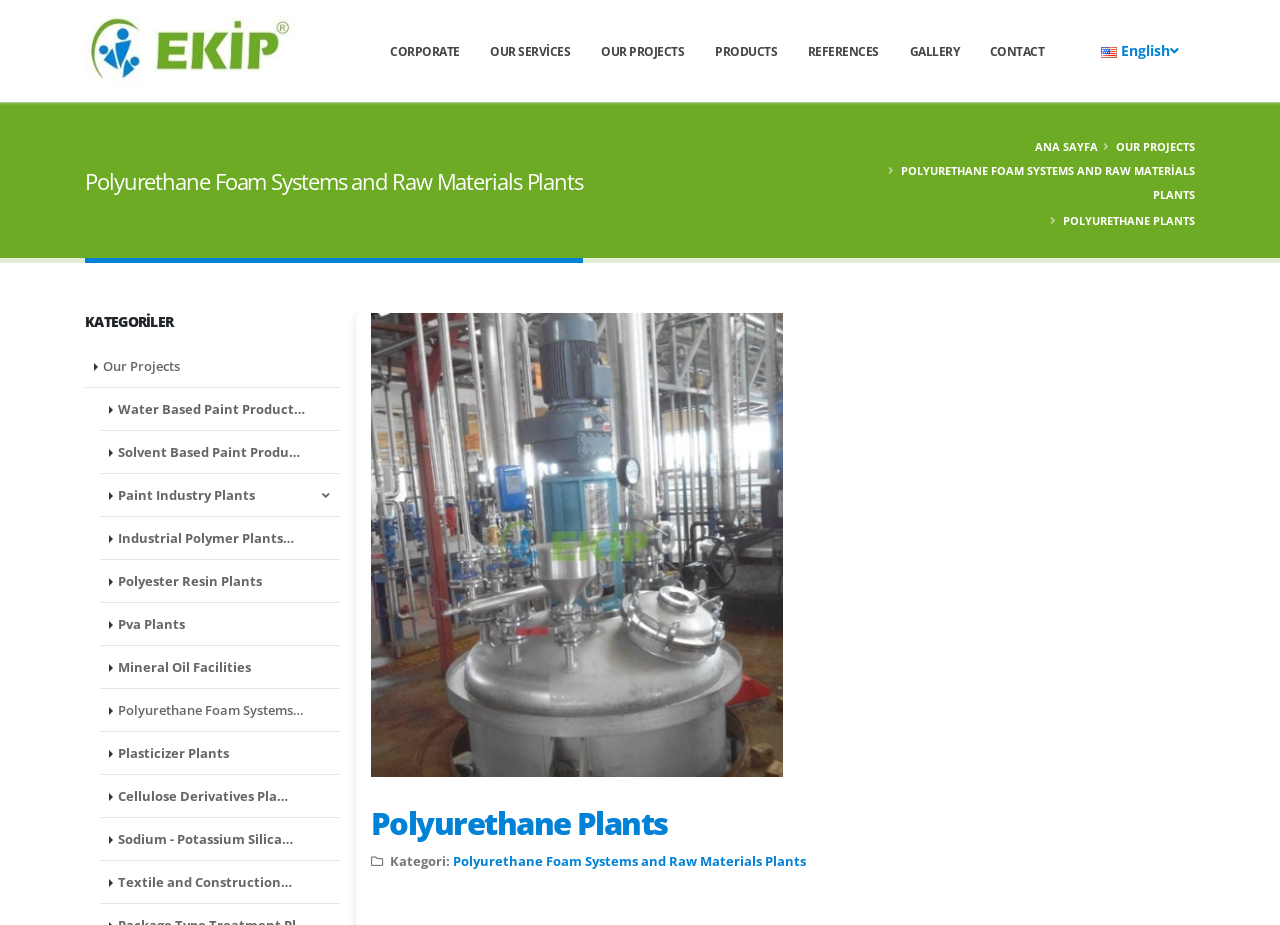Create a detailed narrative describing the layout and content of the webpage.

The webpage is about Polyurethane Plants, with a prominent heading "Polyurethane Foam Systems and Raw Materials Plants" at the top. Below this heading, there is a row of links, including "CORPORATE", "OUR SERVICES", "OUR PROJECTS", "PRODUCTS", "REFERENCES", "GALLERY", and "CONTACT", which are evenly spaced and aligned horizontally.

To the top-left of the page, there is a link "Ekip Engineering, Industrial Plants, Chemical Information" accompanied by an image. Below this, there is a button "English English" with a dropdown menu.

The main content of the page is divided into two sections. On the left side, there is a list of categories, including "KATEGORİLER" (Categories), "Our Projects", and several links related to paint and industrial plants, such as "Water Based Paint Product", "Solvent Based Paint Product", and "Paint Industry Plants". These links are stacked vertically.

On the right side, there is a section with a heading "Polyurethane Plants" and a link "Polyurethane Plants" below it. This link is accompanied by an image. Below this, there is a heading "Polyurethane Plants" again, followed by a link "Polyurethane Plants" and a static text "Kategori:" (Category). There is also a link "Polyurethane Foam Systems and Raw Materials Plants" below.

At the bottom of the page, there is a link "ANA SAYFA" (Home Page) and another link "OUR PROJECTS".